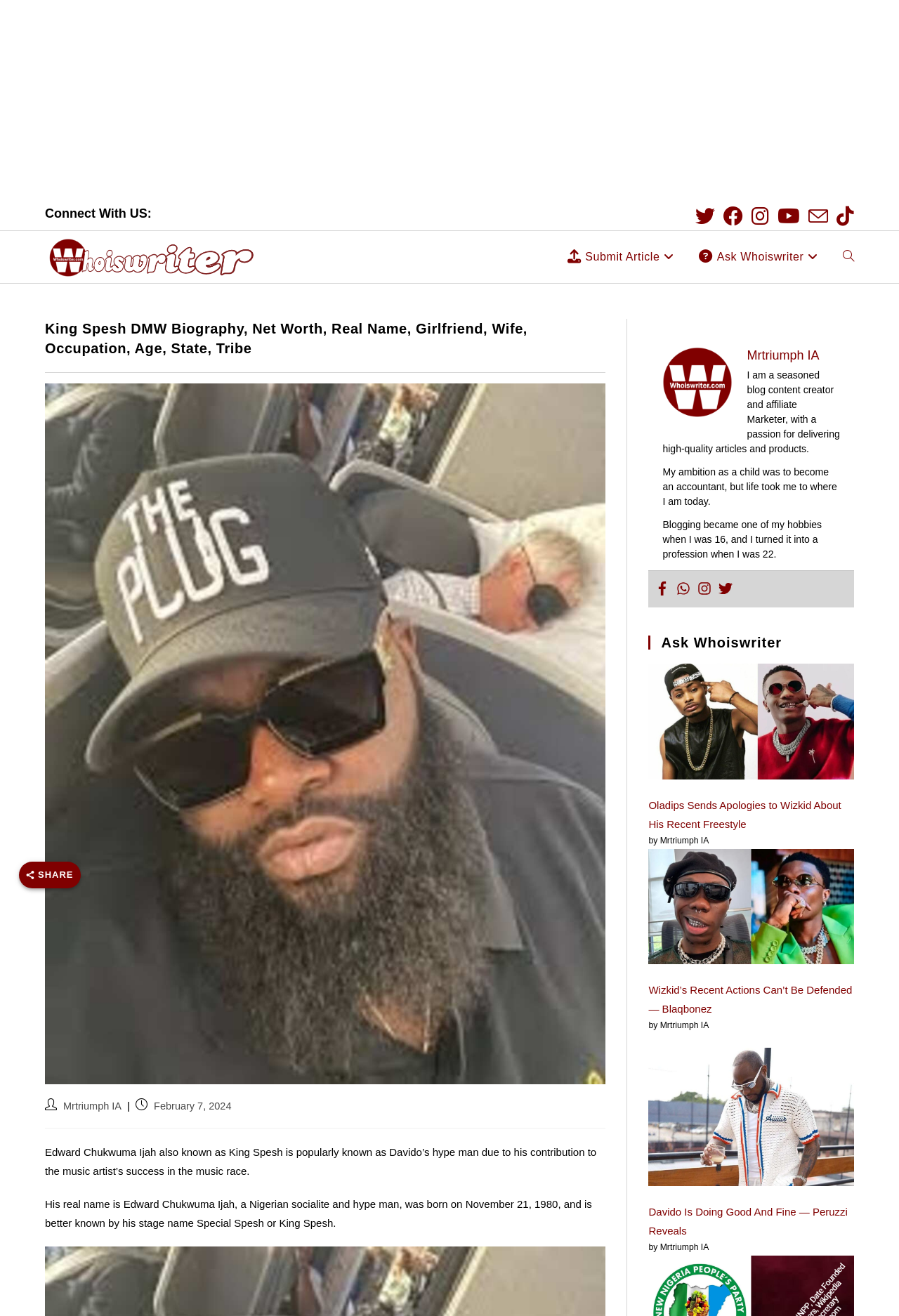Please determine the bounding box coordinates for the element that should be clicked to follow these instructions: "Share the post".

[0.021, 0.655, 0.089, 0.675]